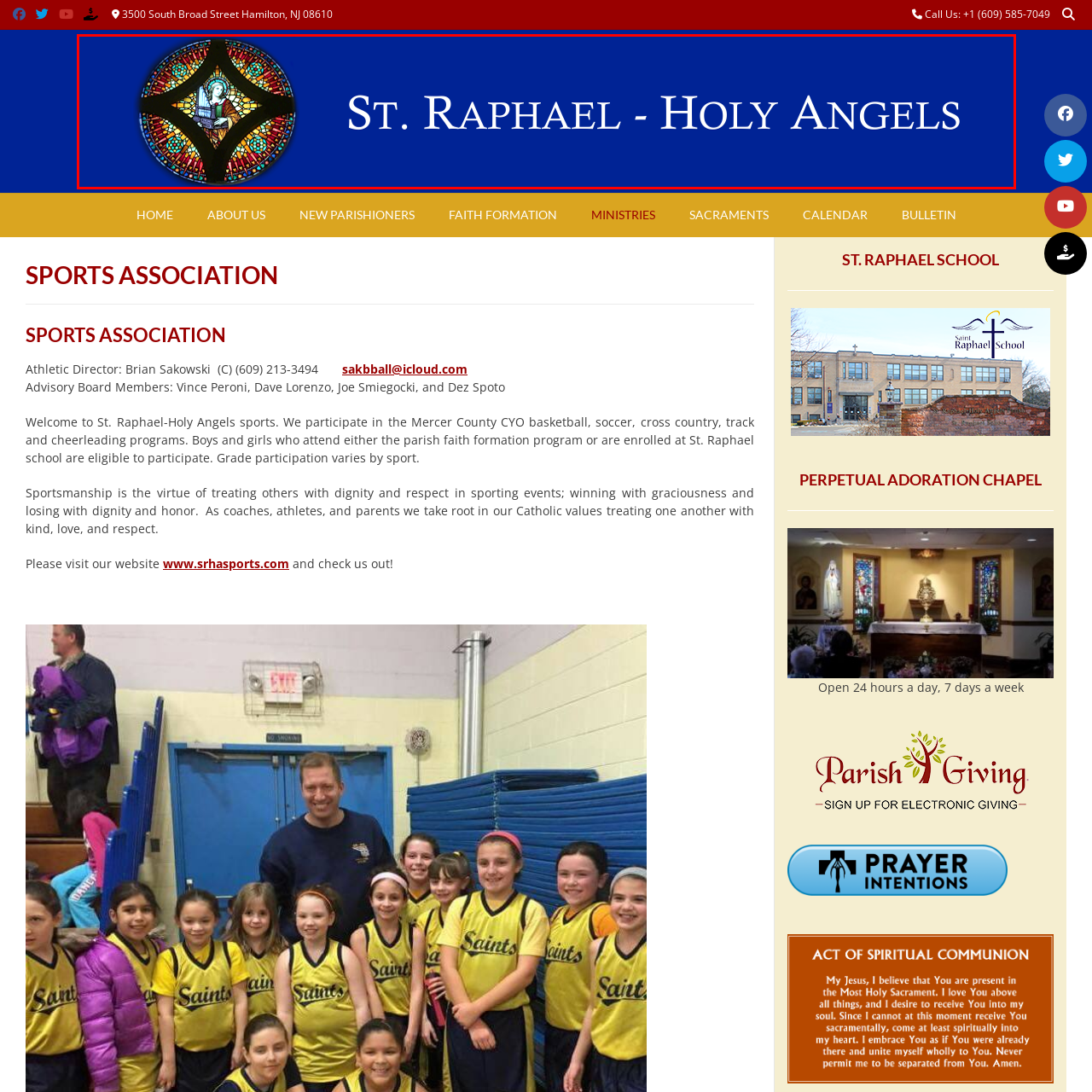What does the stained glass element suggest?
Study the image within the red bounding box and deliver a detailed answer.

According to the caption, the stained glass element suggests a rich cultural and historical heritage, which fosters a sense of reverence and tradition within the parish.